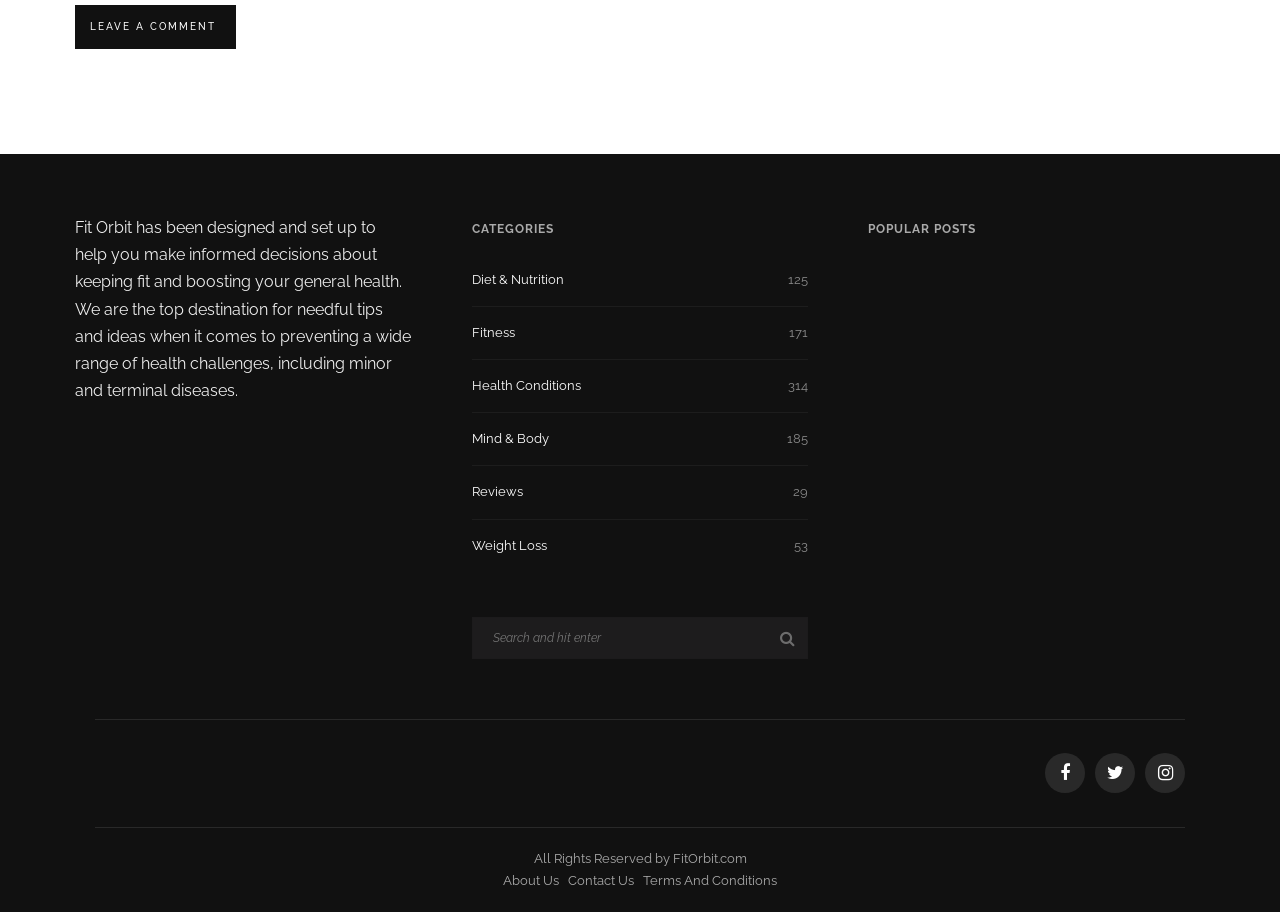What is the function of the button with the magnifying glass icon?
Please analyze the image and answer the question with as much detail as possible.

The button with the magnifying glass icon is a search button, which allows users to search for specific content on the webpage.